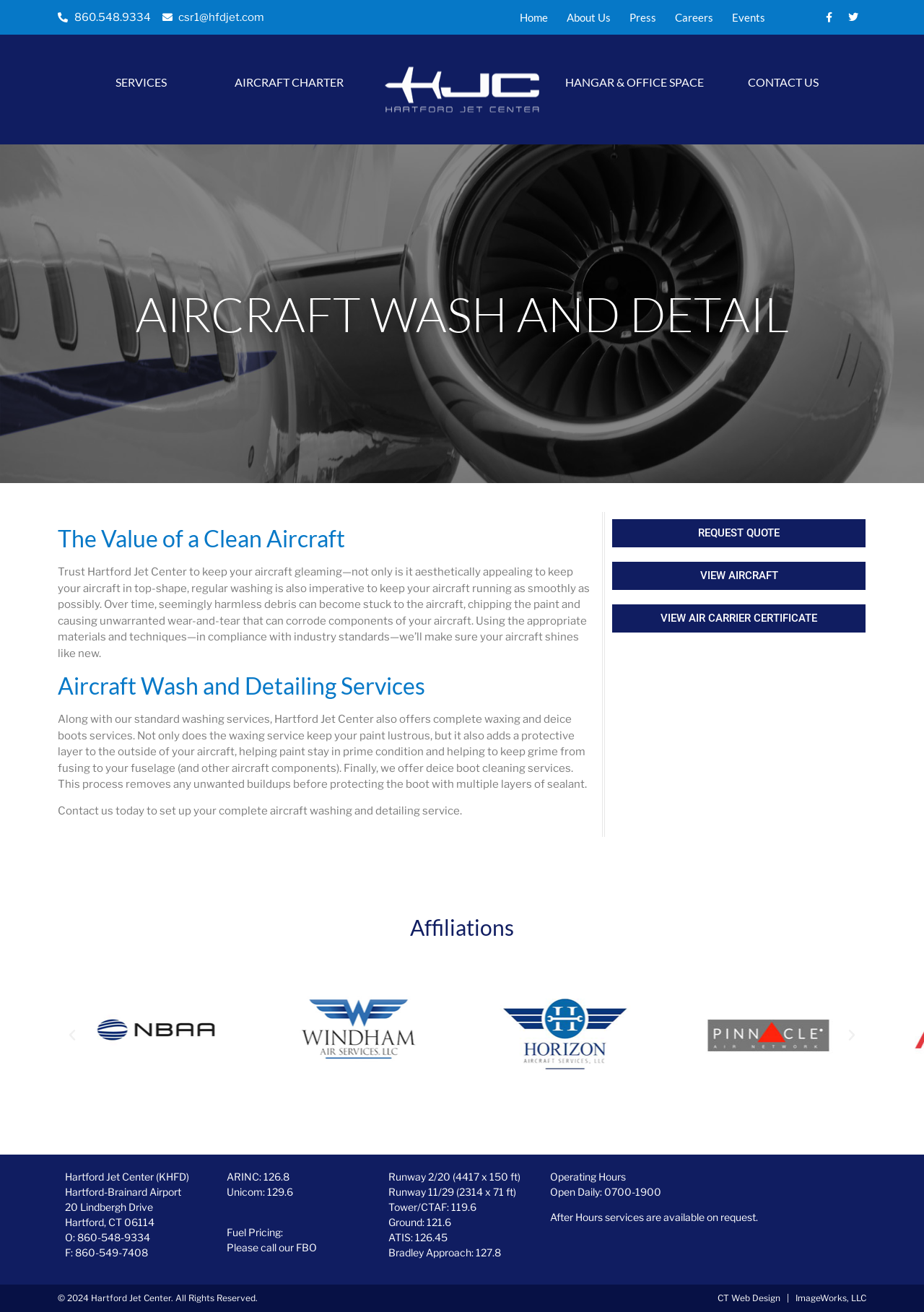Identify the bounding box coordinates of the region that should be clicked to execute the following instruction: "Open Instagram".

None